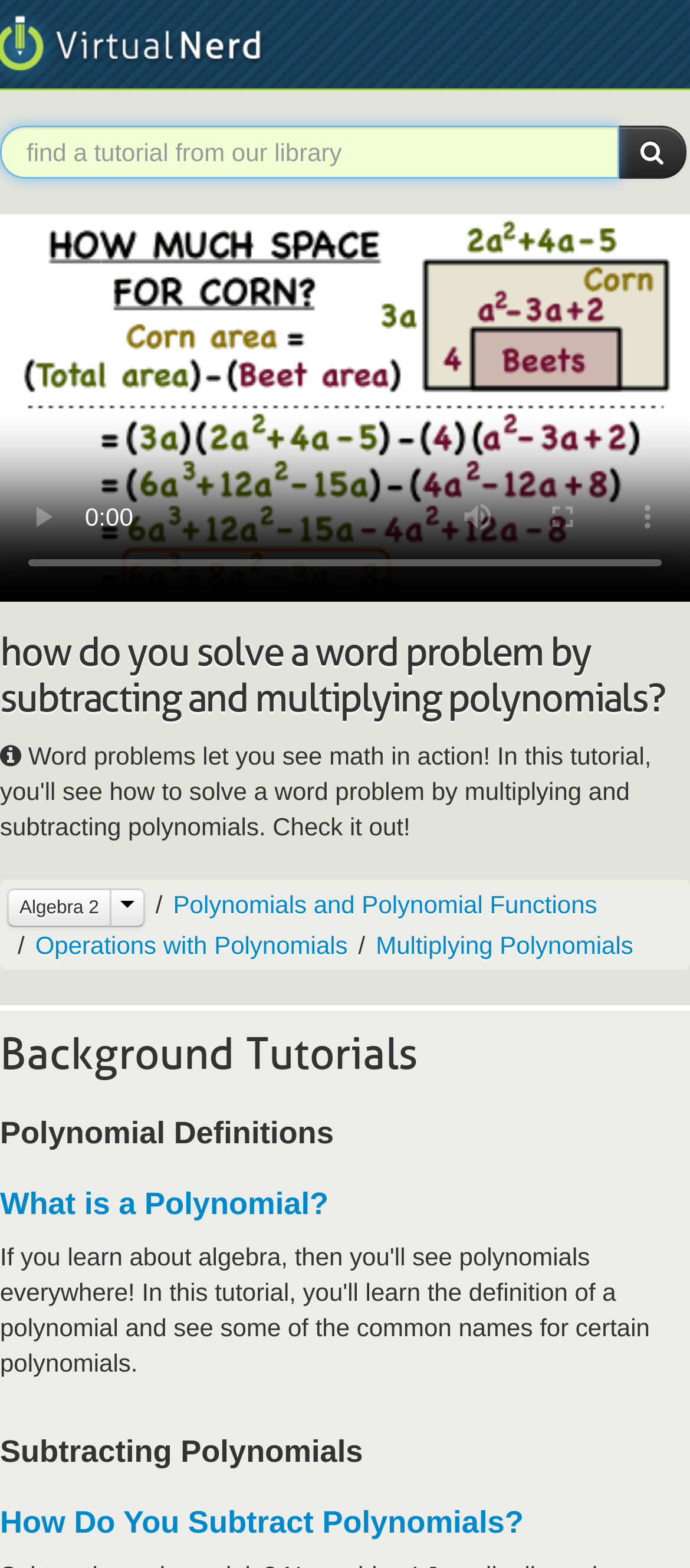Find the main header of the webpage and produce its text content.

how do you solve a word problem by subtracting and multiplying polynomials?